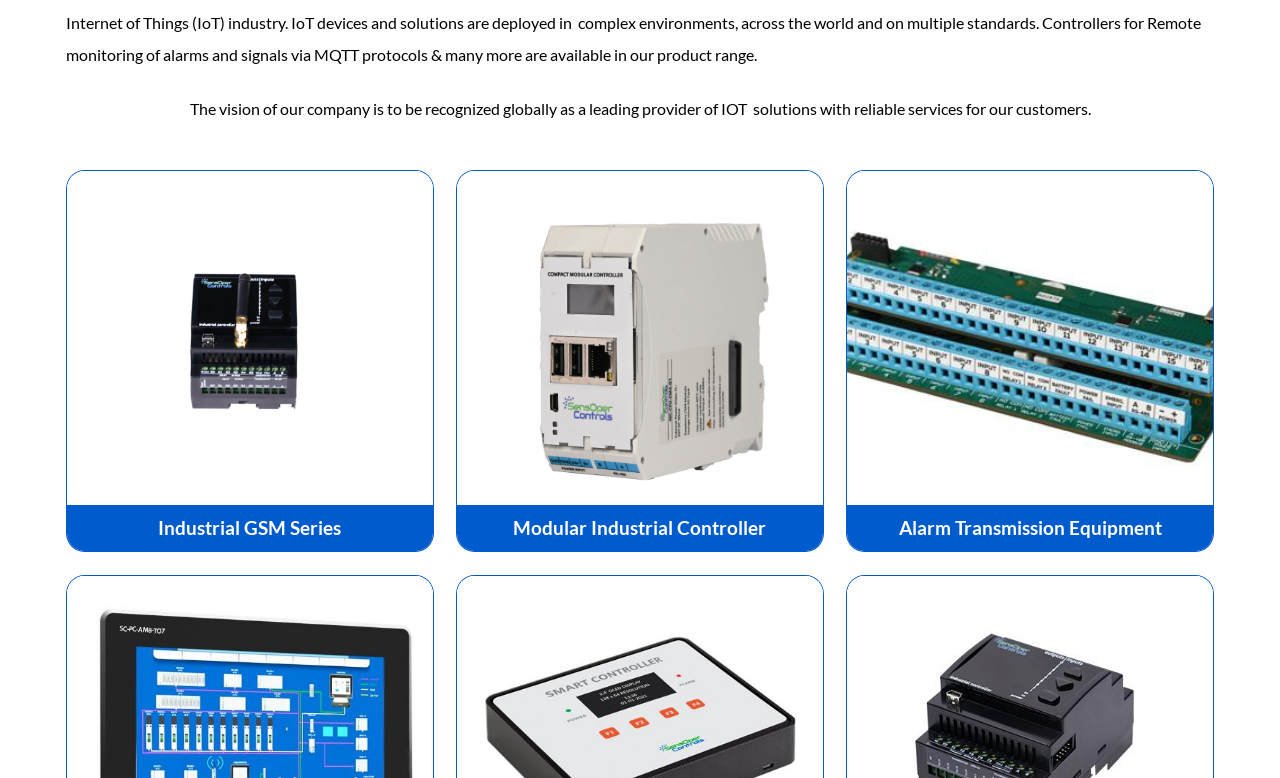Predict the bounding box of the UI element based on this description: "Modular Industrial Controller 10 items".

[0.357, 0.22, 0.643, 0.708]